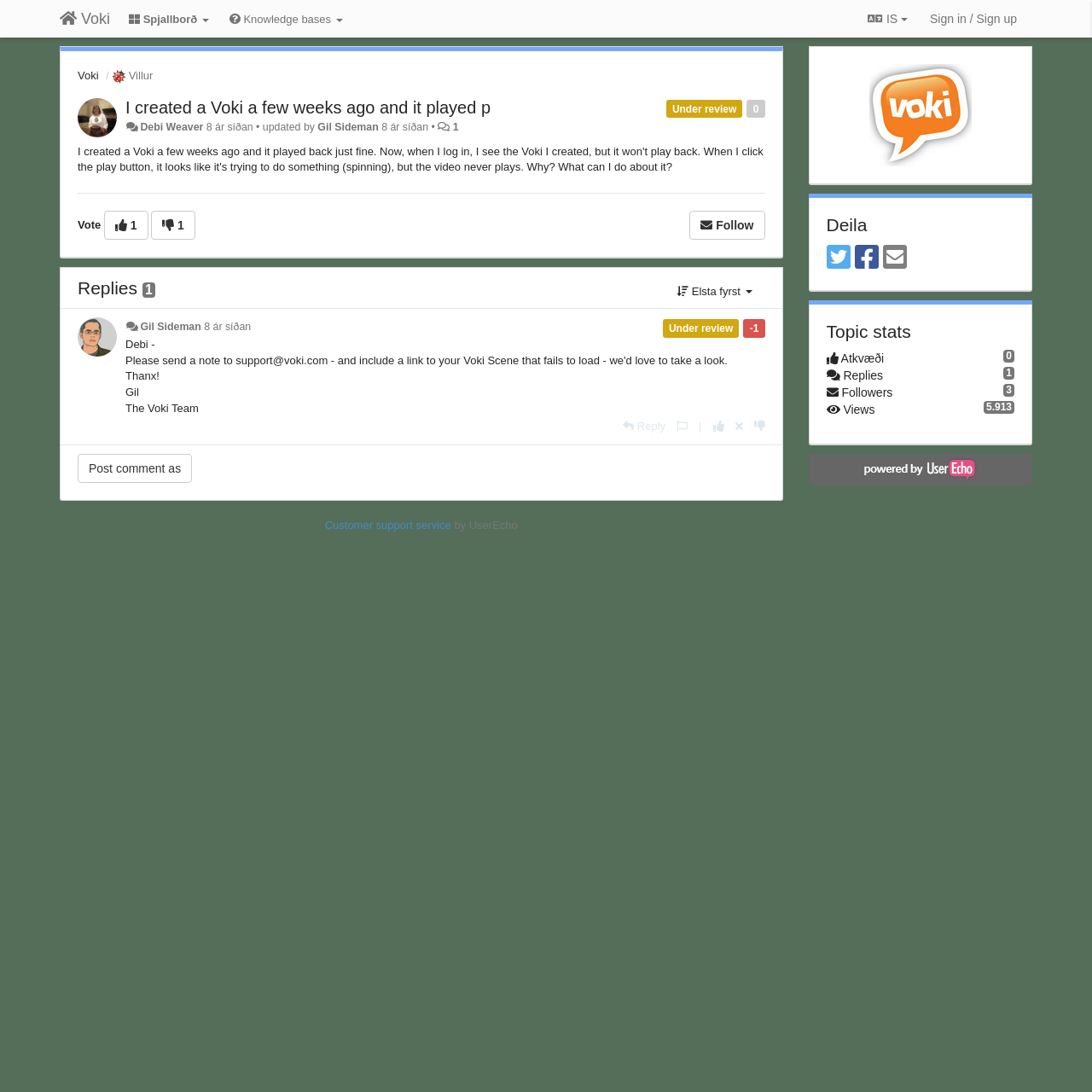Please find and give the text of the main heading on the webpage.

I created a Voki a few weeks ago and it played p